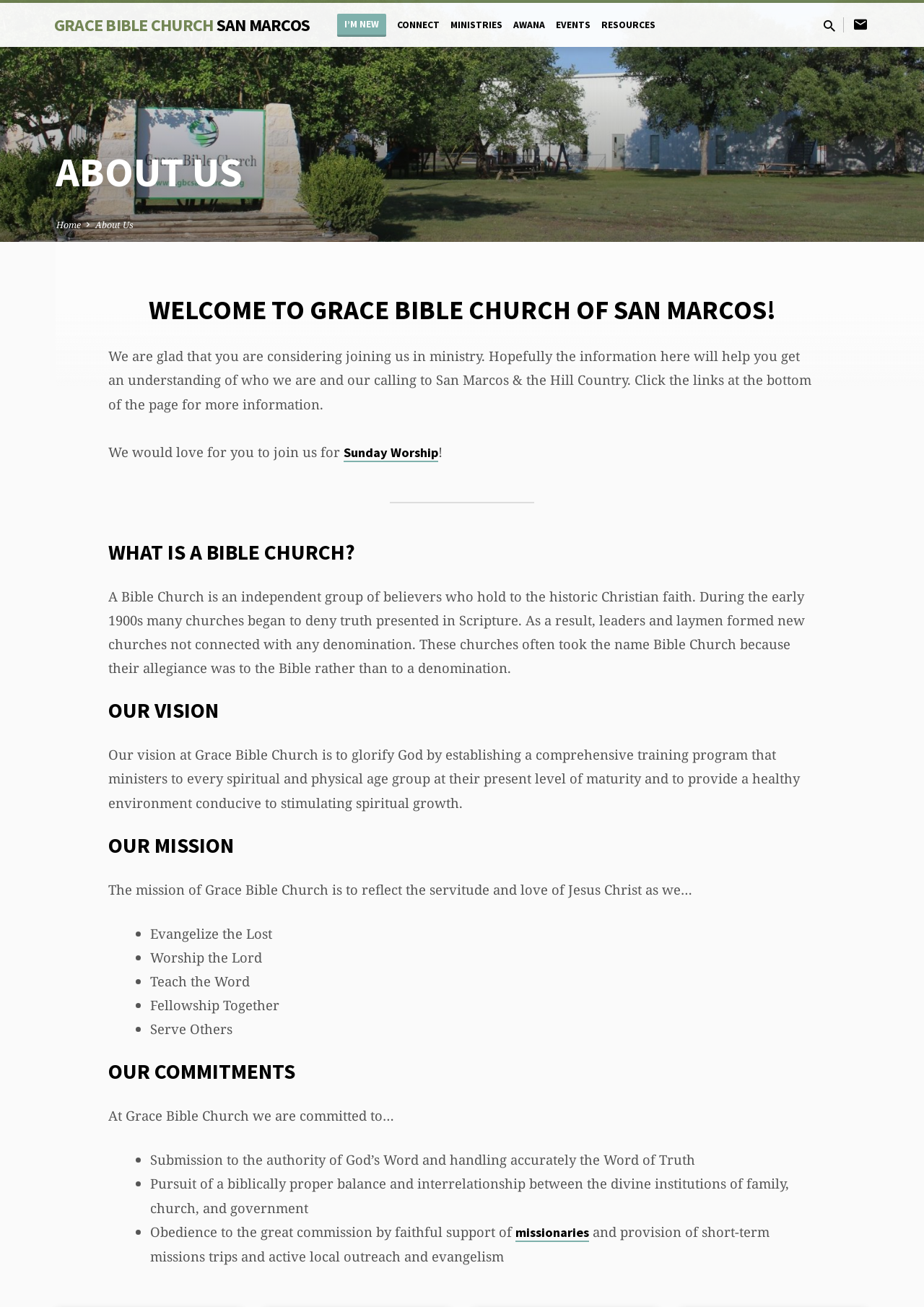What is the church's commitment to? Based on the screenshot, please respond with a single word or phrase.

Submission to God's Word